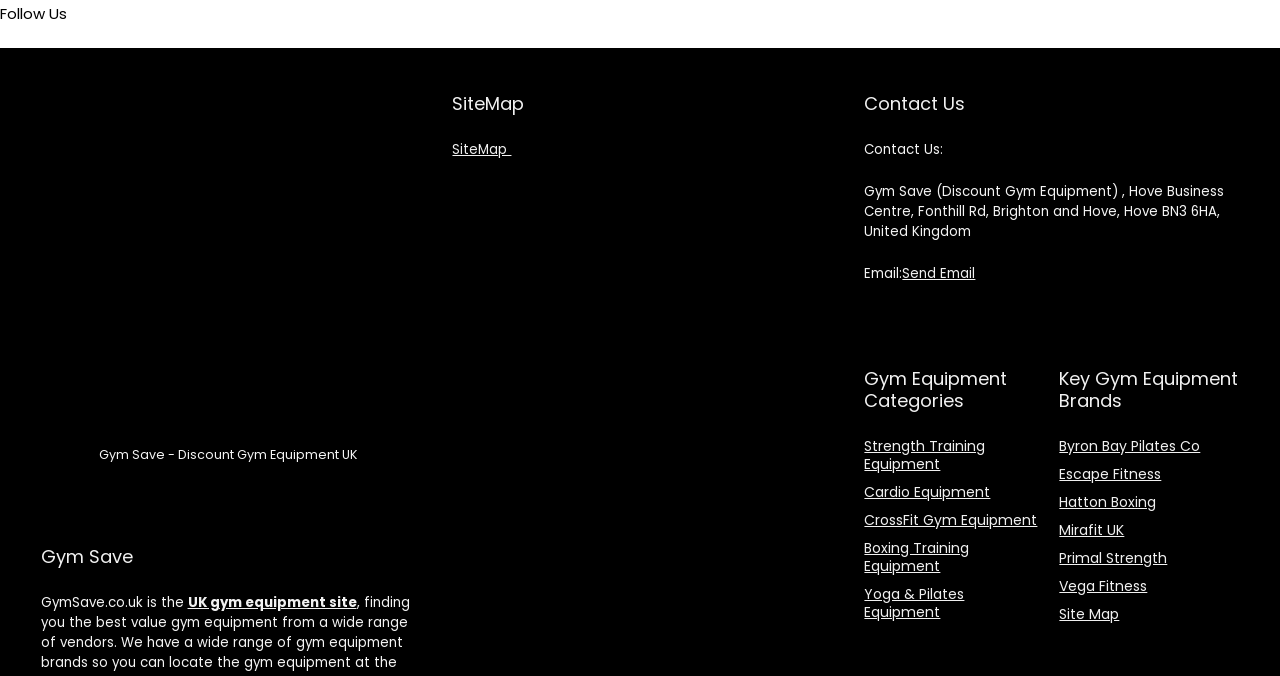Identify the bounding box of the UI element that matches this description: "Vega Fitness".

[0.828, 0.714, 0.896, 0.744]